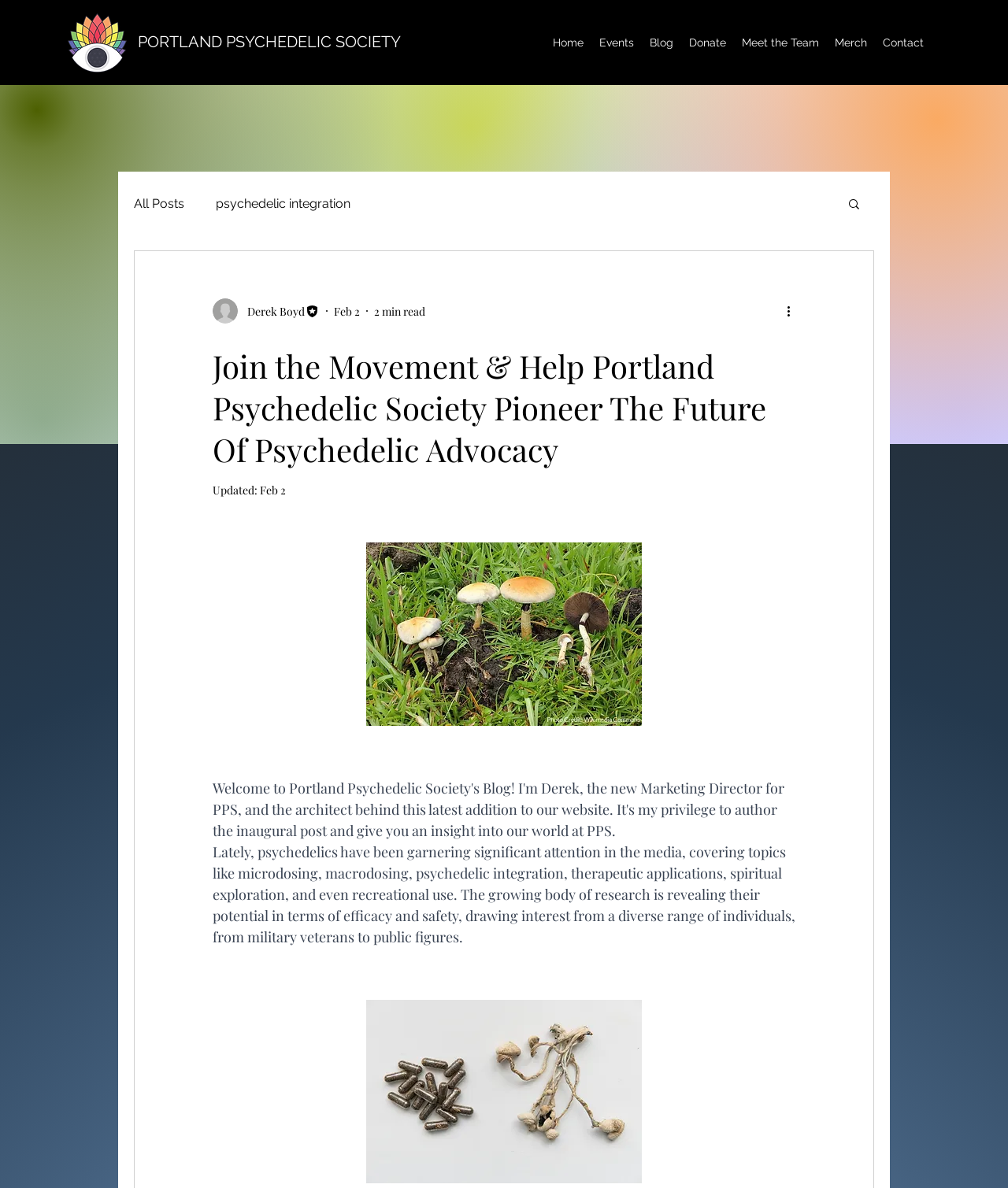What is depicted in the image below the blog post?
Craft a detailed and extensive response to the question.

The image below the blog post shows Psilocybe Cubensis mushrooms growing in the wild, and another image shows capsules of mushrooms ready for microdosing and dry liberty caps ready to be eaten for a macrodose.